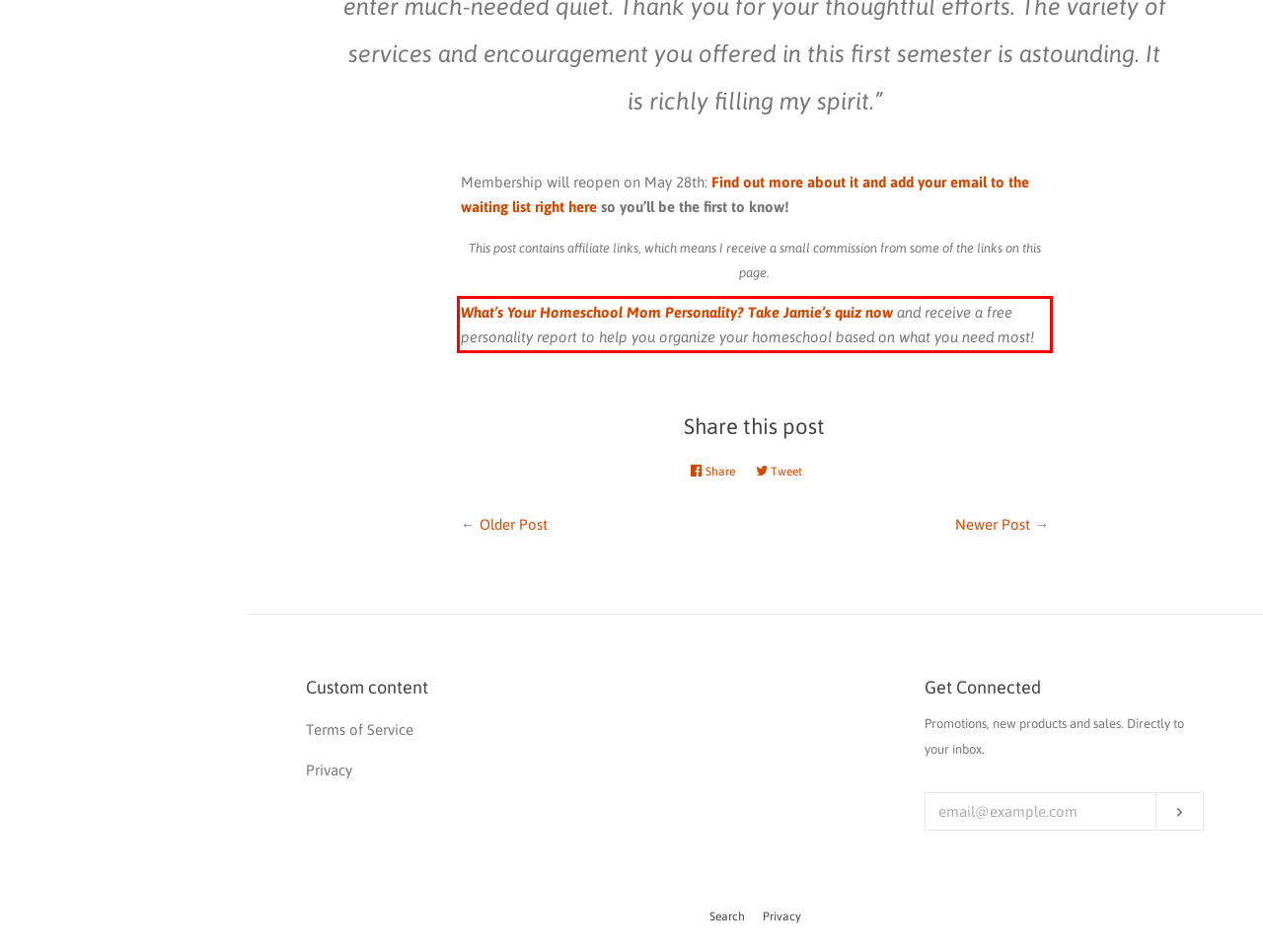Identify and extract the text within the red rectangle in the screenshot of the webpage.

What’s Your Homeschool Mom Personality? Take Jamie’s quiz now and receive a free personality report to help you organize your homeschool based on what you need most!